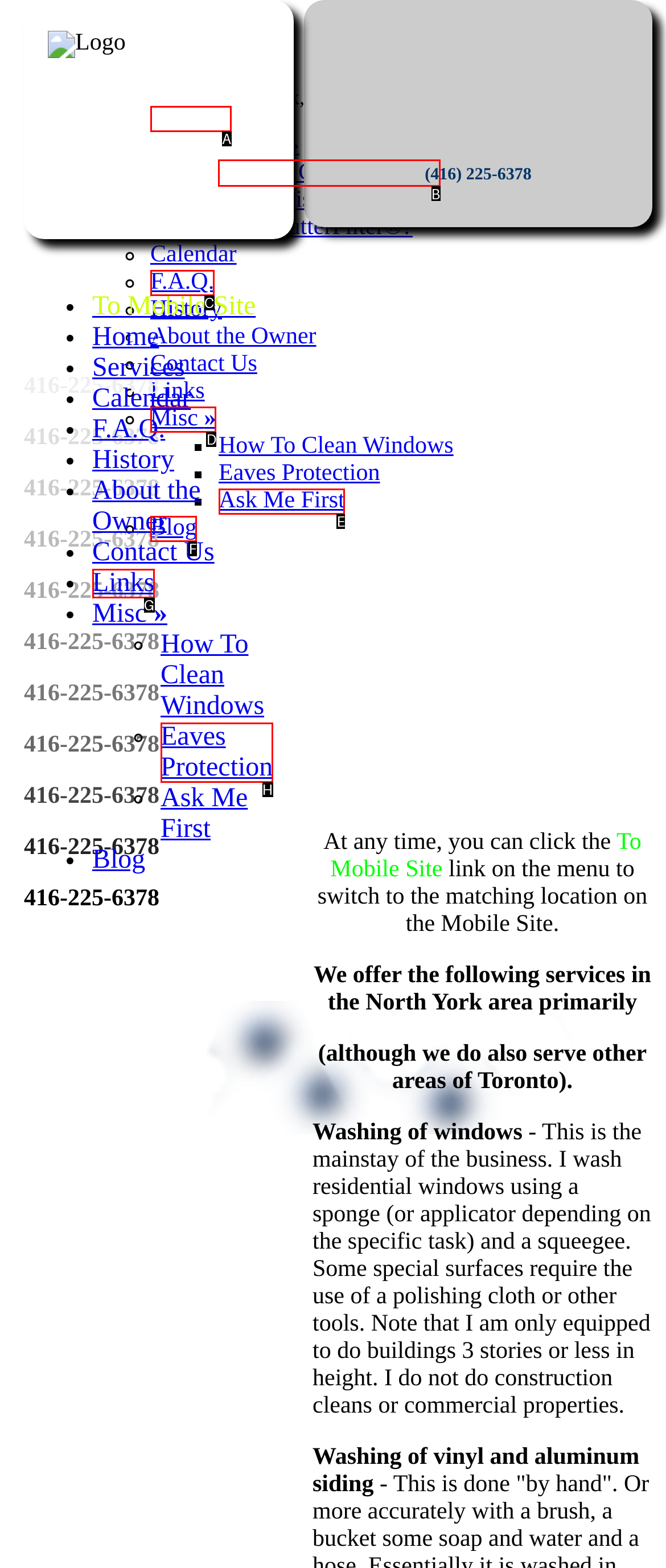Identify the HTML element you need to click to achieve the task: Click on the Cuba Annals link. Respond with the corresponding letter of the option.

None